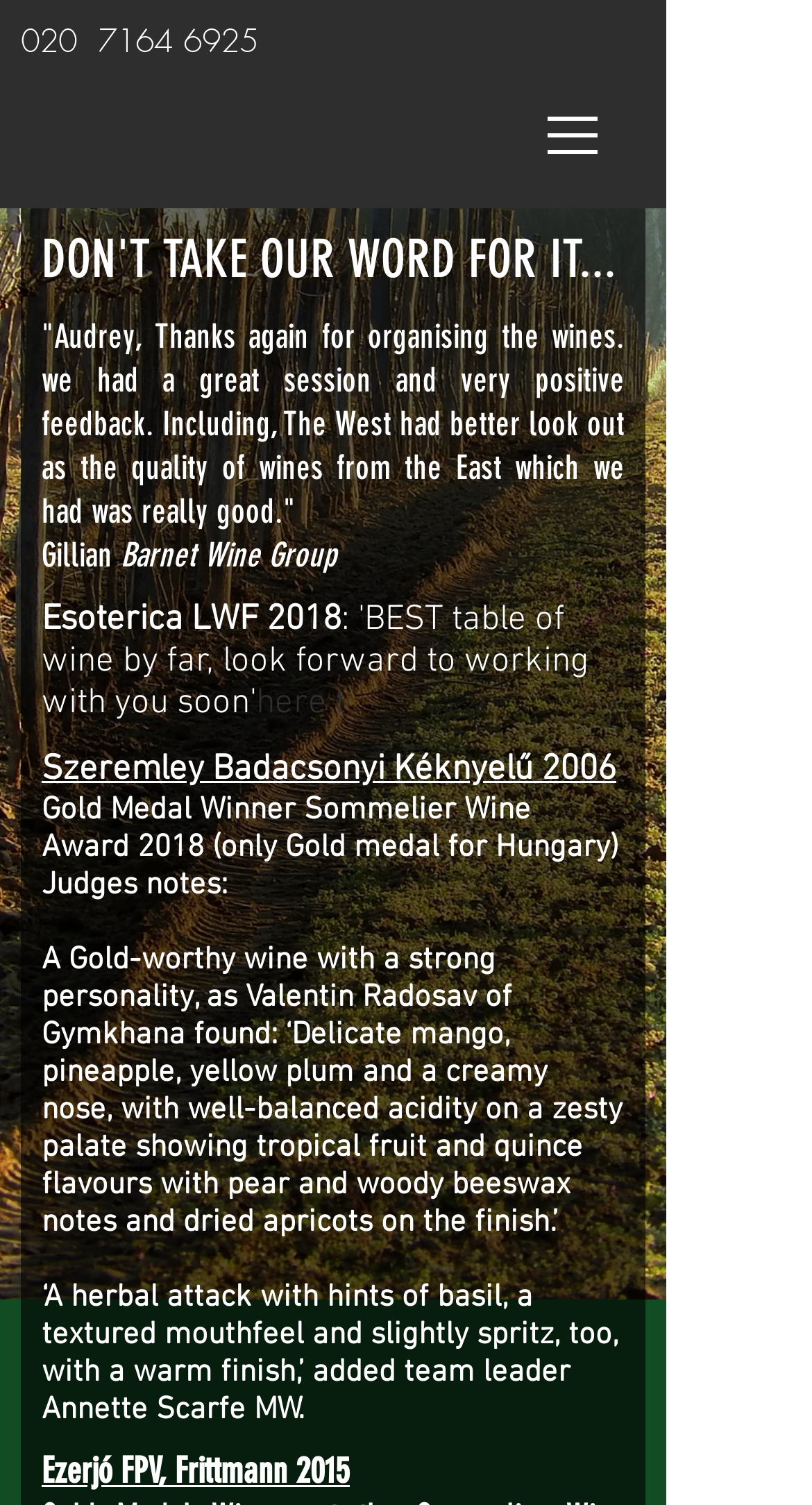What is the name of the person who found the wine to have a 'delicate mango, pineapple, yellow plum and a creamy nose'?
Answer with a single word or short phrase according to what you see in the image.

Valentin Radosav